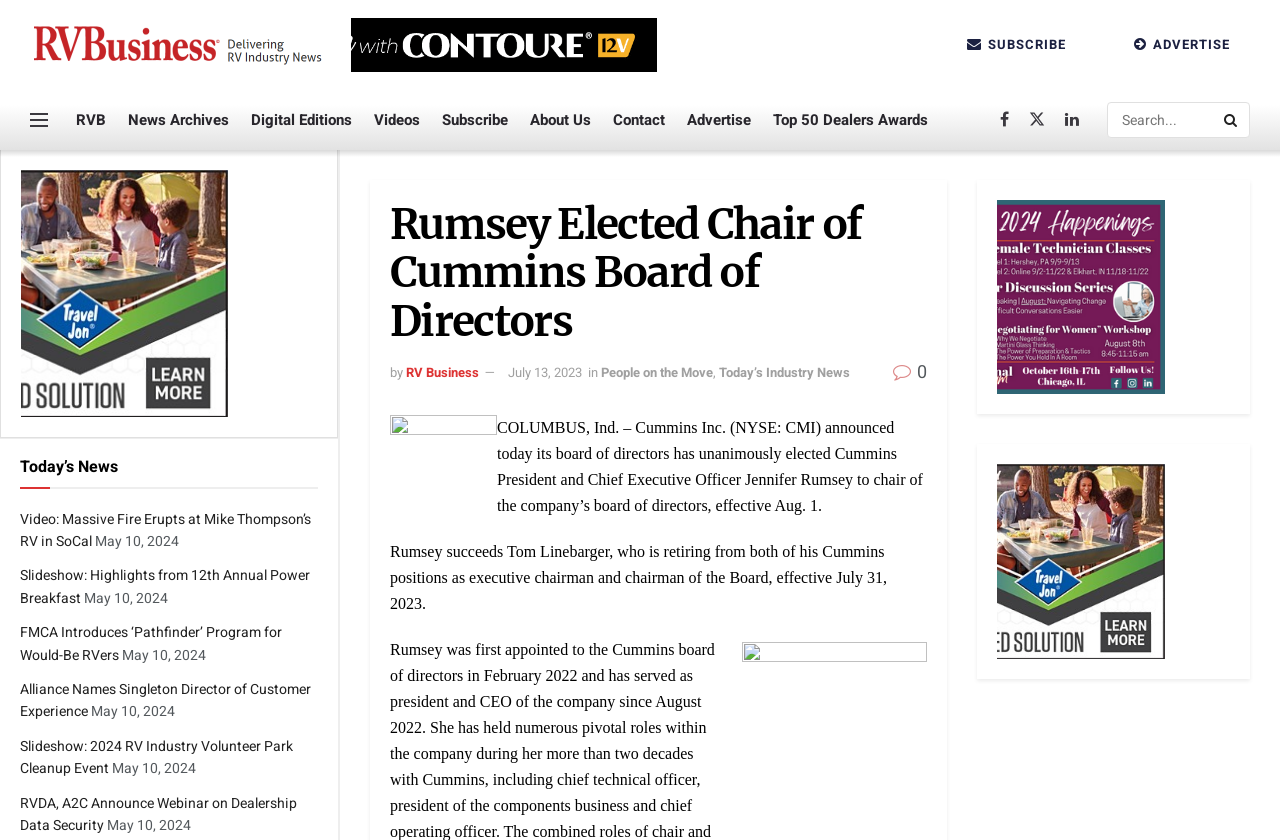From the webpage screenshot, identify the region described by July 13, 2023. Provide the bounding box coordinates as (top-left x, top-left y, bottom-right x, bottom-right y), with each value being a floating point number between 0 and 1.

[0.397, 0.432, 0.455, 0.455]